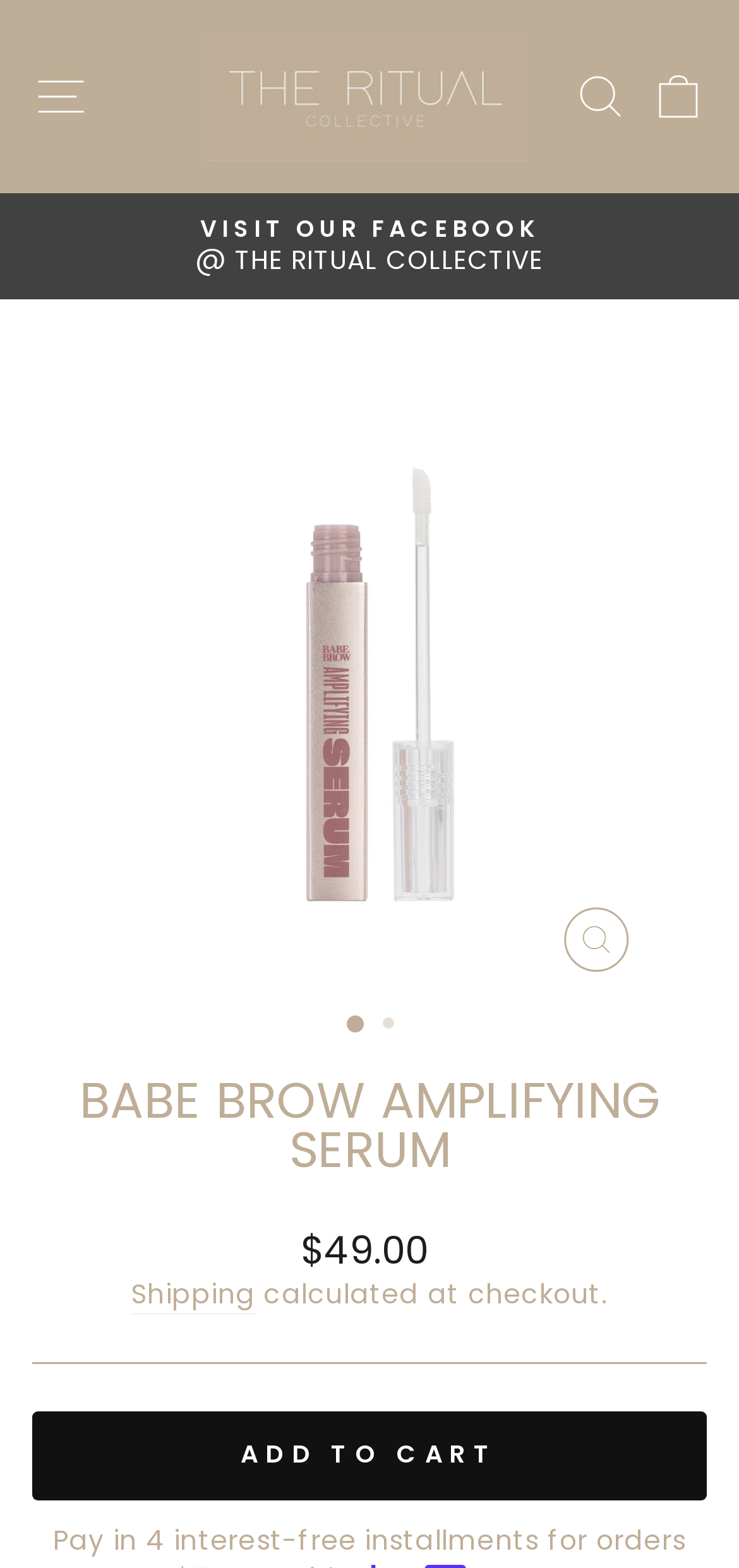Specify the bounding box coordinates of the element's region that should be clicked to achieve the following instruction: "View cart". The bounding box coordinates consist of four float numbers between 0 and 1, in the format [left, top, right, bottom].

[0.86, 0.034, 0.976, 0.089]